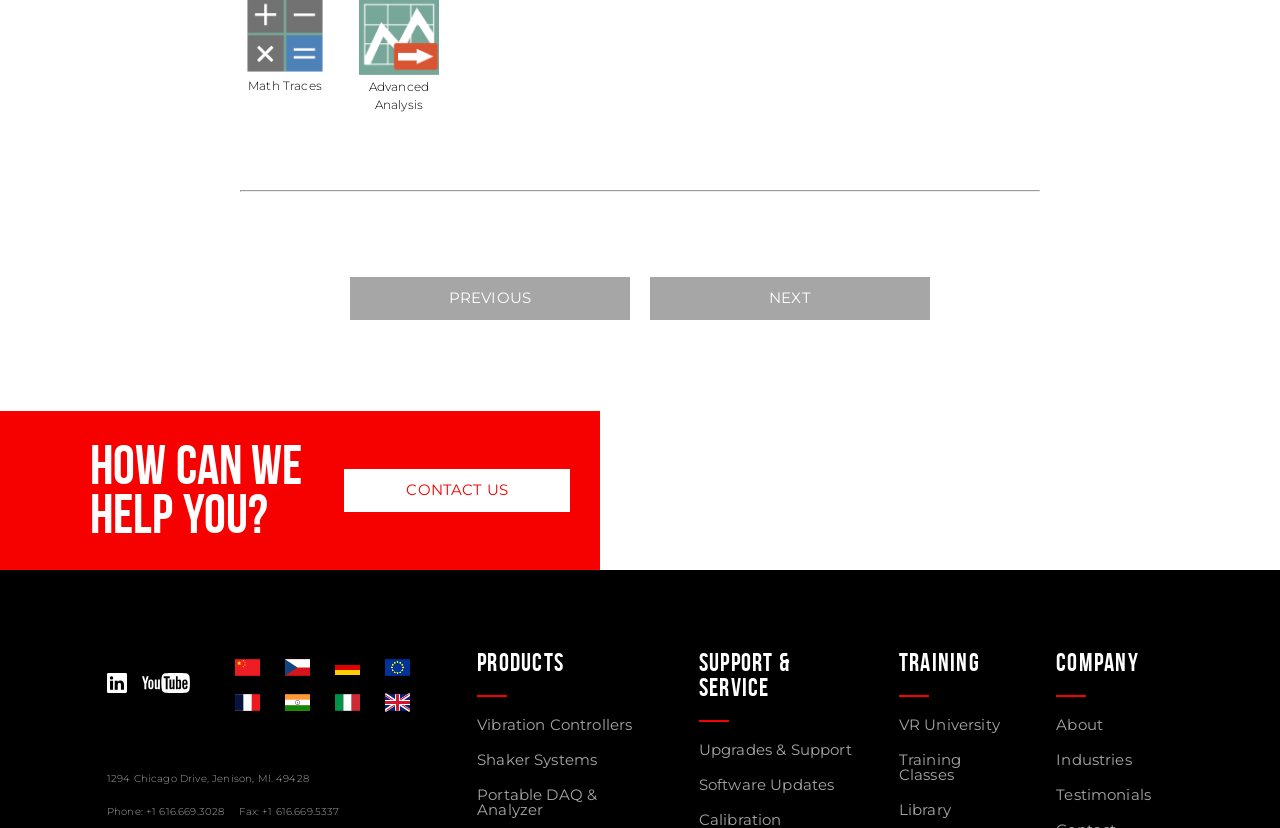Pinpoint the bounding box coordinates of the area that must be clicked to complete this instruction: "Click on the 'Products' link".

[0.373, 0.761, 0.512, 0.839]